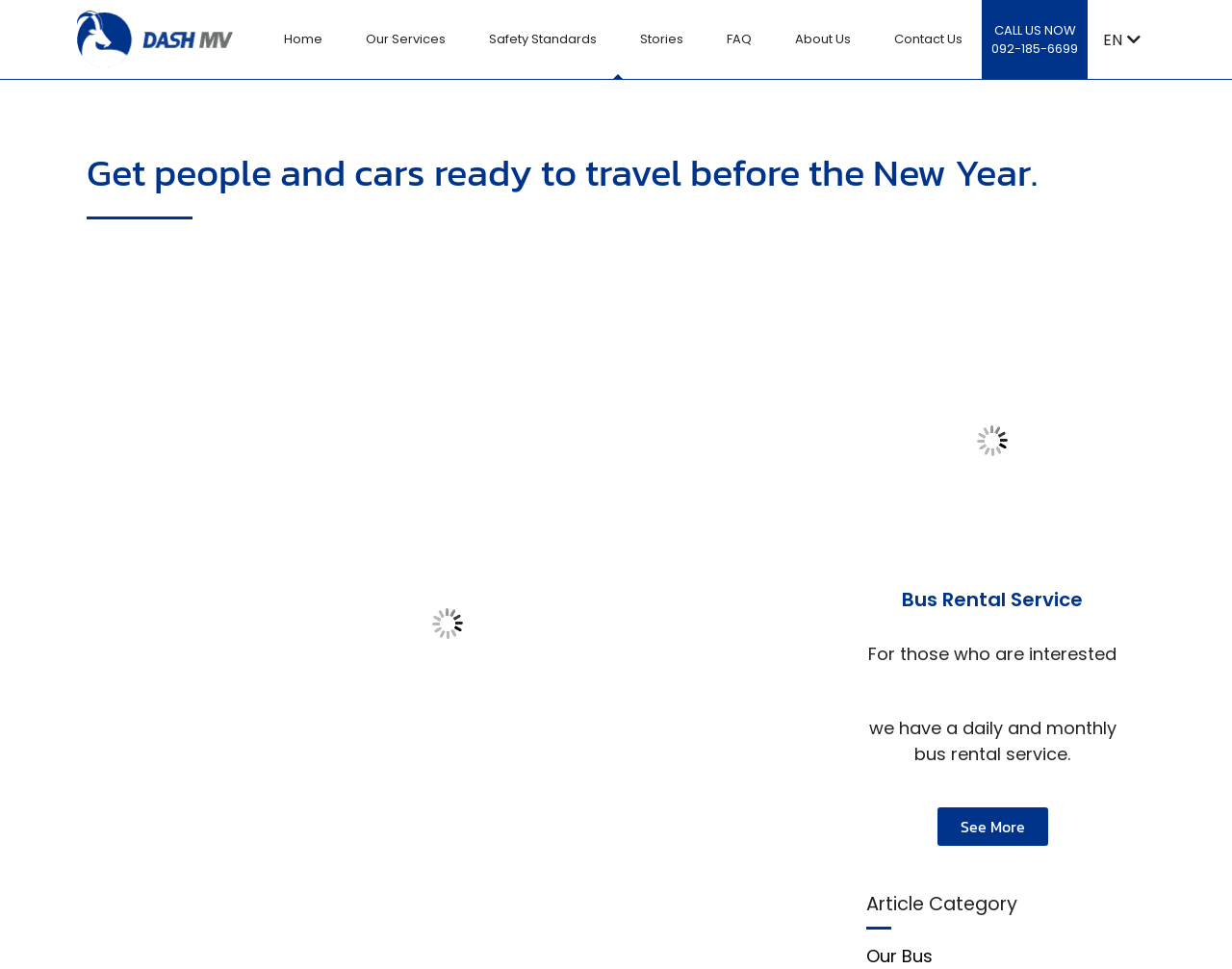Answer the question in one word or a short phrase:
What is the phone number to call for inquiries?

092-185-6699